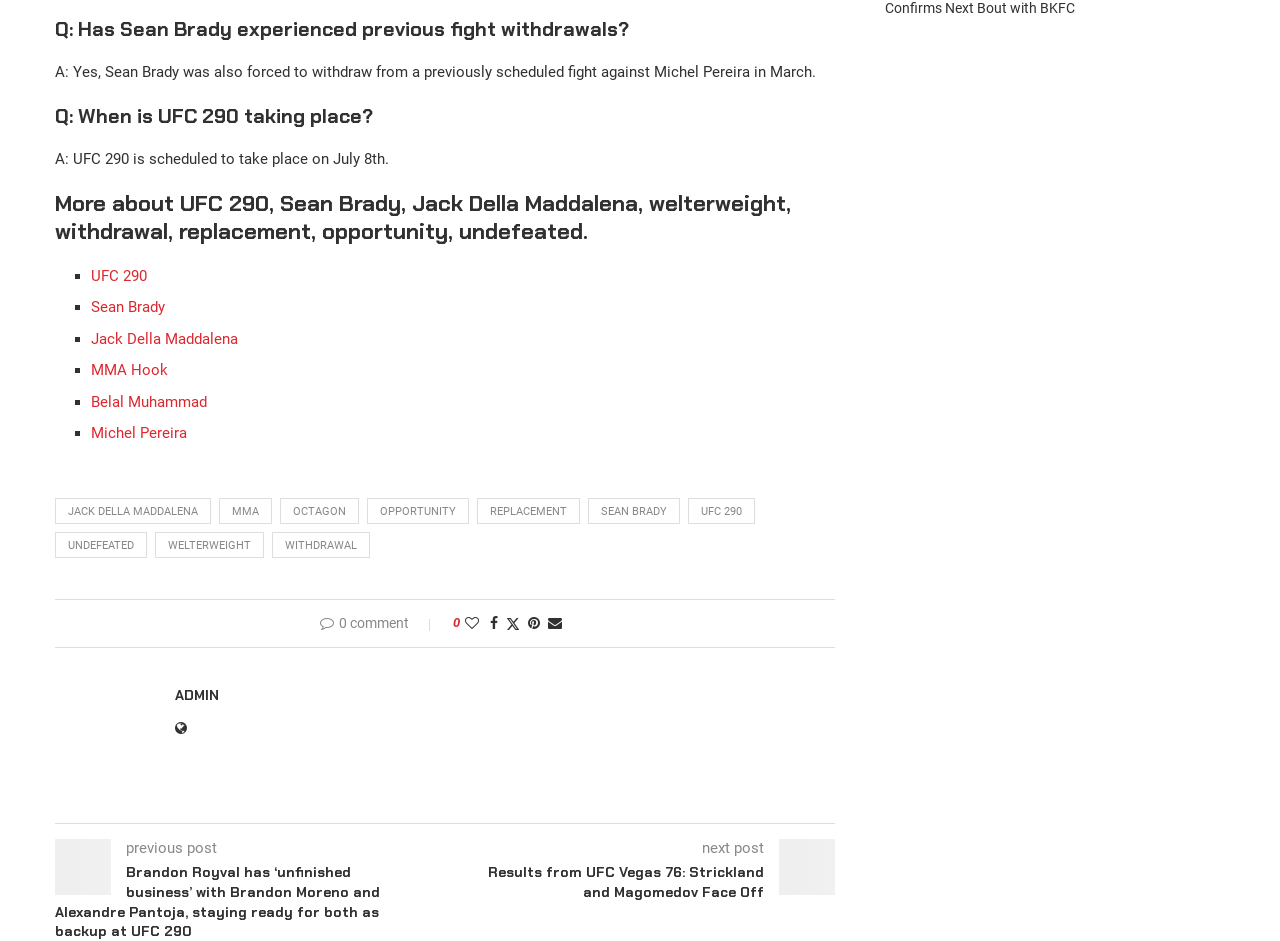What is Sean Brady's previous fight withdrawal experience? Using the information from the screenshot, answer with a single word or phrase.

Yes